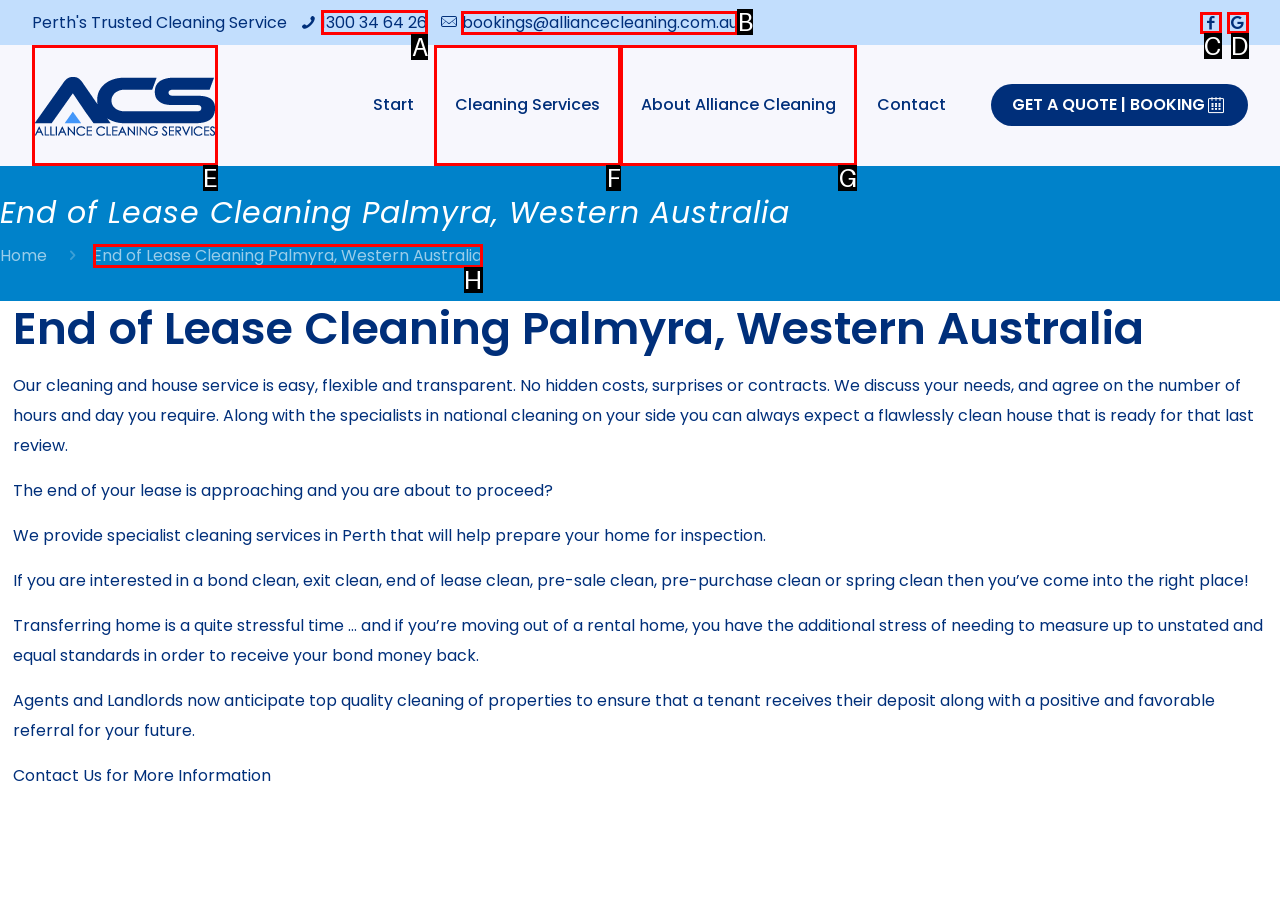Identify the correct UI element to click for this instruction: Call the phone number
Respond with the appropriate option's letter from the provided choices directly.

A